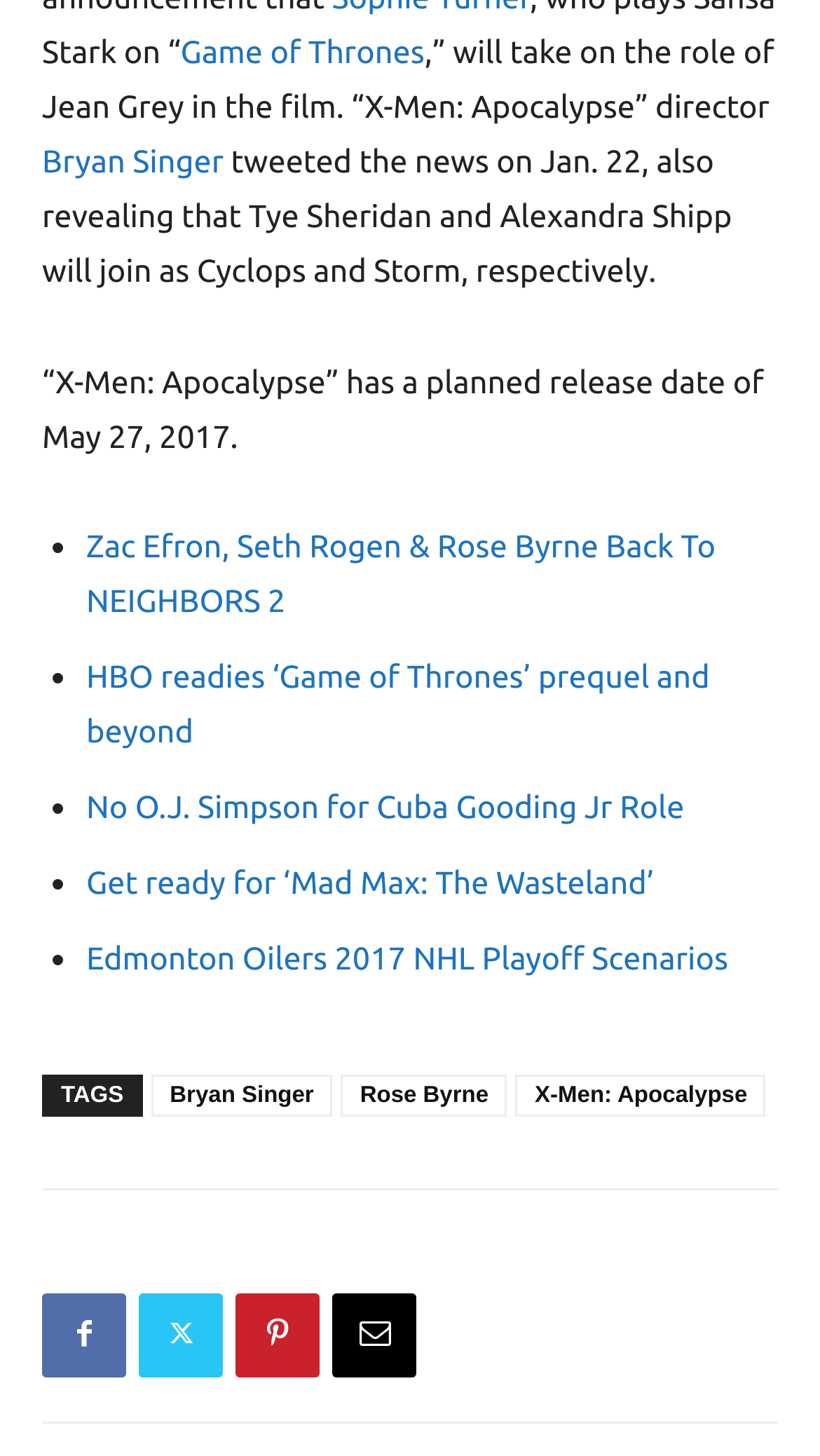Bounding box coordinates are specified in the format (top-left x, top-left y, bottom-right x, bottom-right y). All values are floating point numbers bounded between 0 and 1. Please provide the bounding box coordinate of the region this sentence describes: Facebook

[0.051, 0.889, 0.154, 0.947]